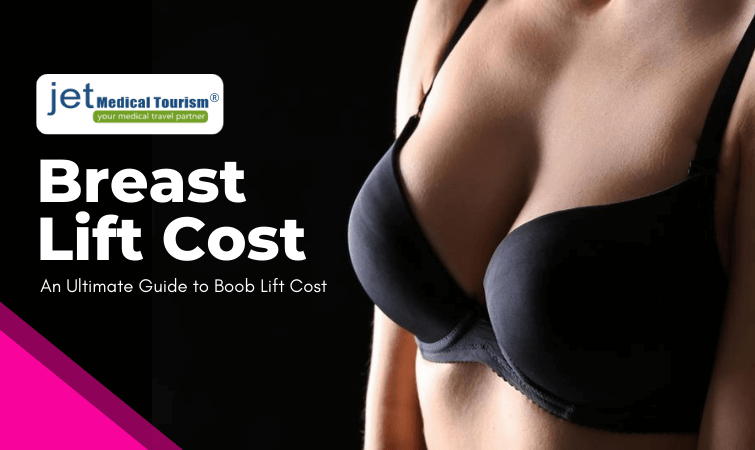Explain the content of the image in detail.

The image showcases a visually appealing graphic highlighting the topic of "Breast Lift Cost." Prominently displayed on the left side is the logo of Jet Medical Tourism, which emphasizes their role as a facilitator for medical travel. The central text boldly reads "Breast Lift Cost," suggesting a comprehensive exploration of the financial aspects associated with boob lift procedures. Beneath this, a subheading, "An Ultimate Guide to Boob Lift Cost," promises detailed information for potential patients. The background features a striking image of a woman in a black bra, subtly hinting at the subject matter while maintaining a professional tone. The overall design combines a gradient of black and pink, creating a sophisticated and inviting aesthetic aimed at individuals considering breast surgery options.